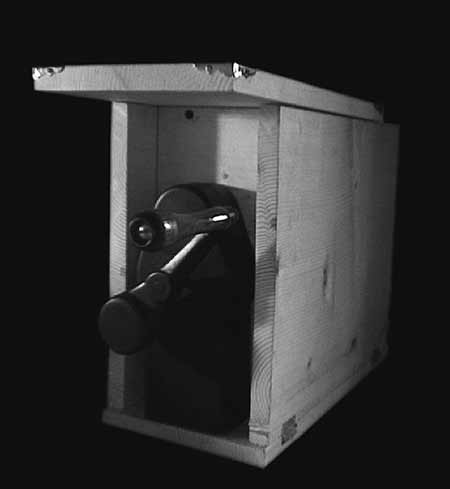Refer to the image and provide an in-depth answer to the question:
What is the purpose of the crank mechanism?

The caption describes the visible crank mechanism as inviting interaction, suggesting that it is designed to be operated by hand, allowing users to engage with the lightbox in a hands-on manner.